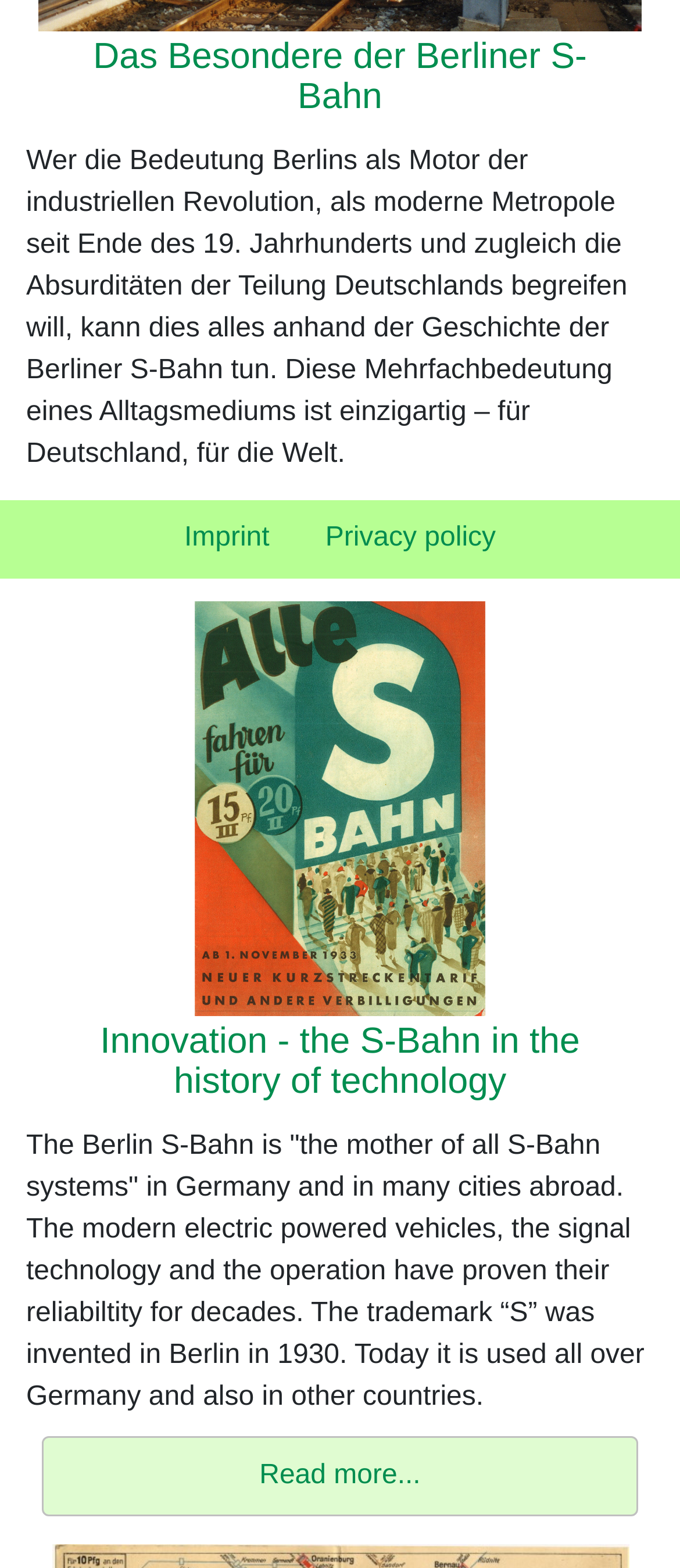Find the bounding box coordinates for the HTML element described as: "Imprint". The coordinates should consist of four float values between 0 and 1, i.e., [left, top, right, bottom].

[0.23, 0.319, 0.437, 0.369]